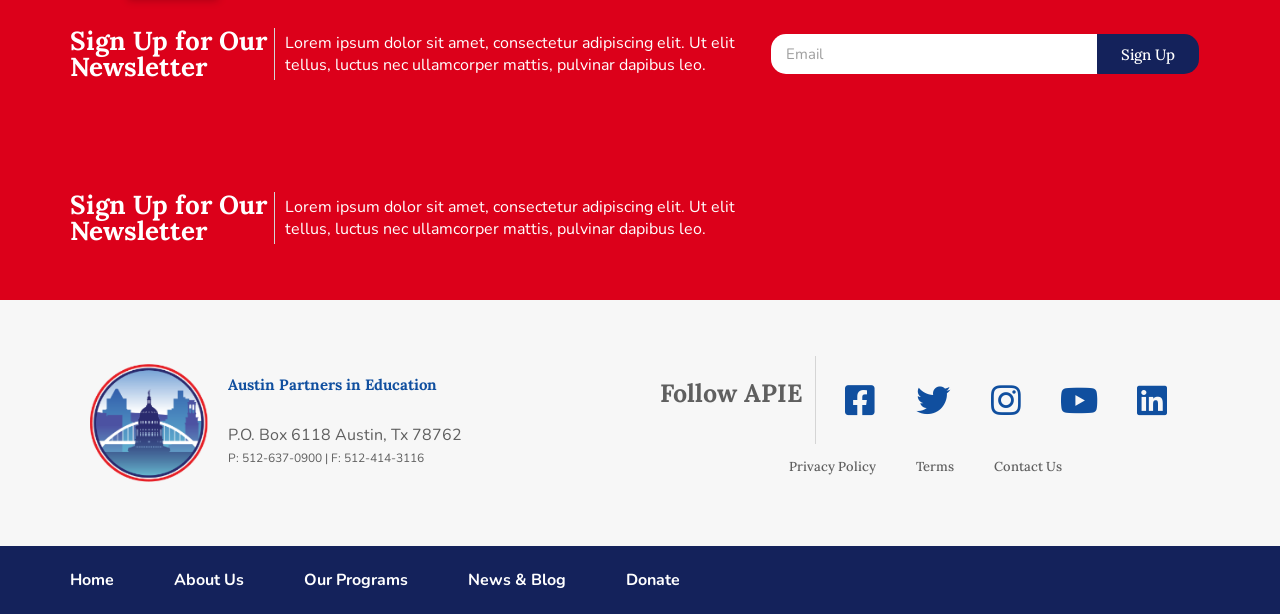Please provide the bounding box coordinates for the UI element as described: "parent_node: Email name="form_fields[email]" placeholder="Email"". The coordinates must be four floats between 0 and 1, represented as [left, top, right, bottom].

[0.602, 0.055, 0.857, 0.121]